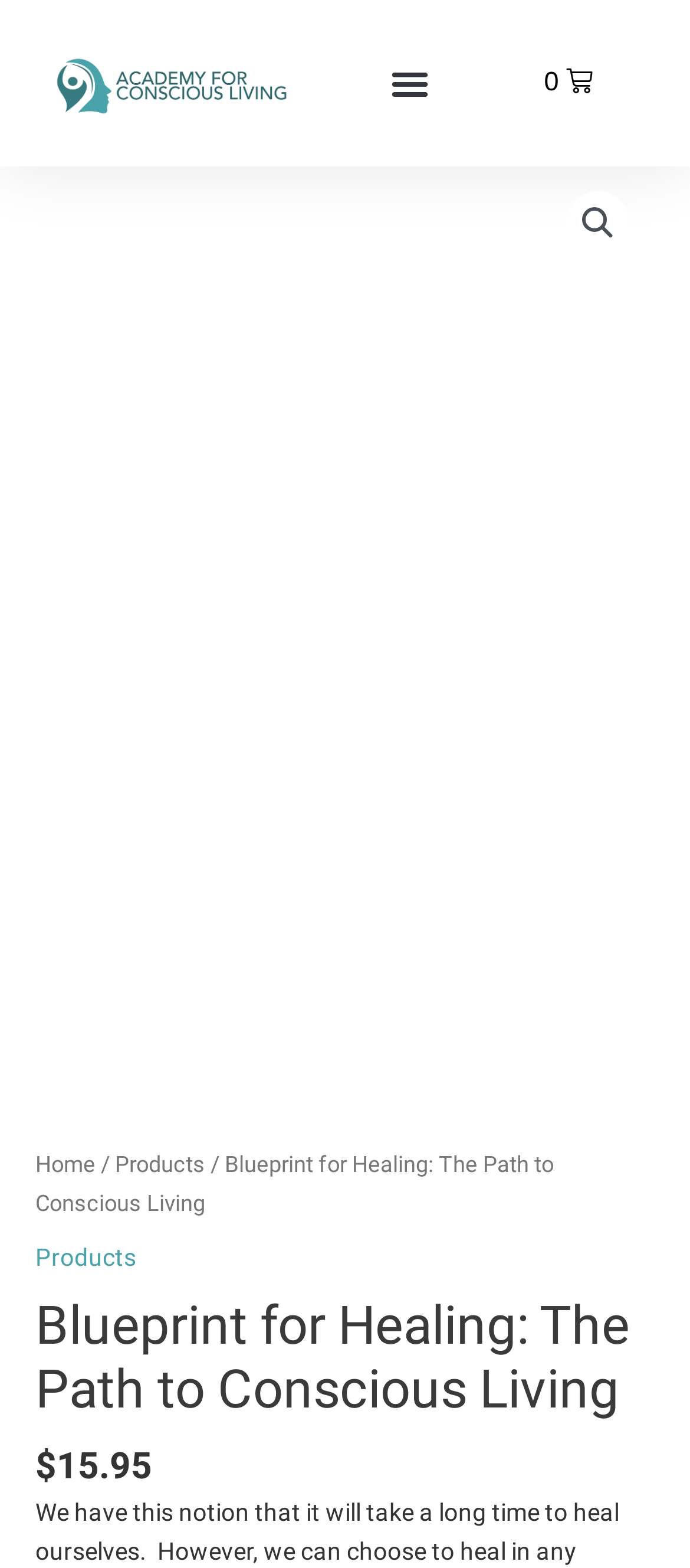Answer the question with a single word or phrase: 
Is the menu toggle button expanded?

False